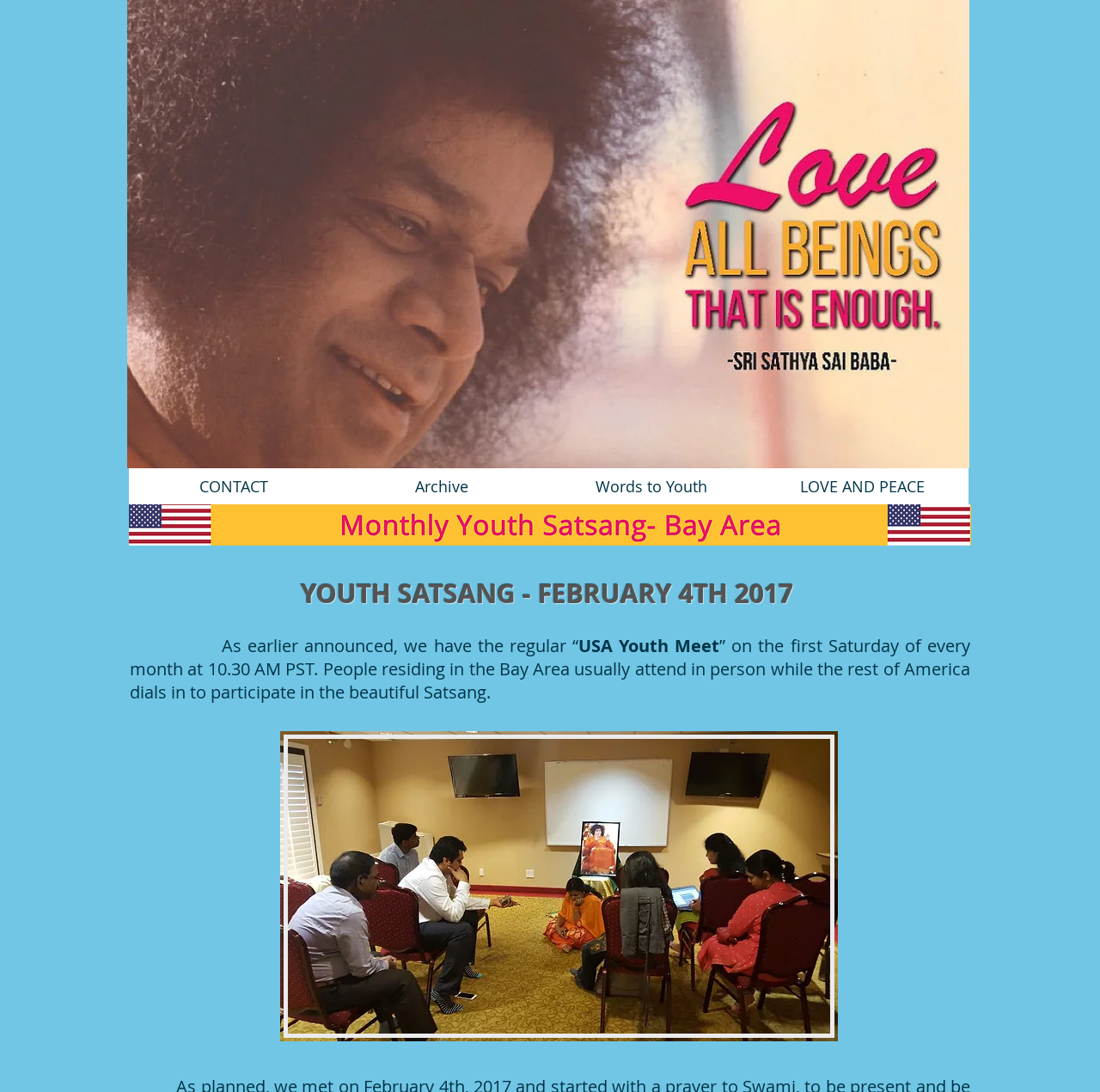What is the date of the Youth Satsang mentioned?
Provide a short answer using one word or a brief phrase based on the image.

February 4th 2017